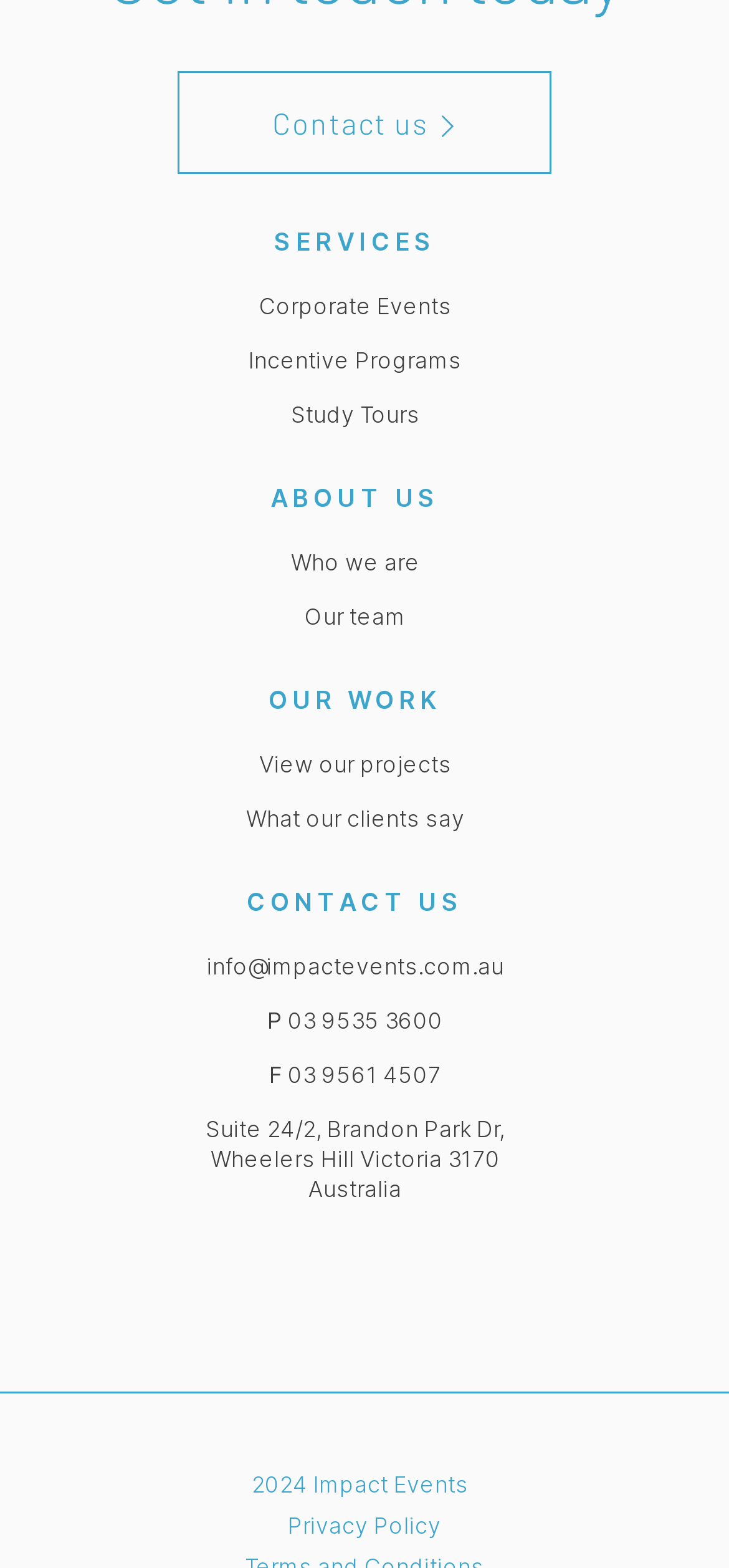Extract the bounding box of the UI element described as: "03 9535 3600".

[0.395, 0.642, 0.608, 0.66]